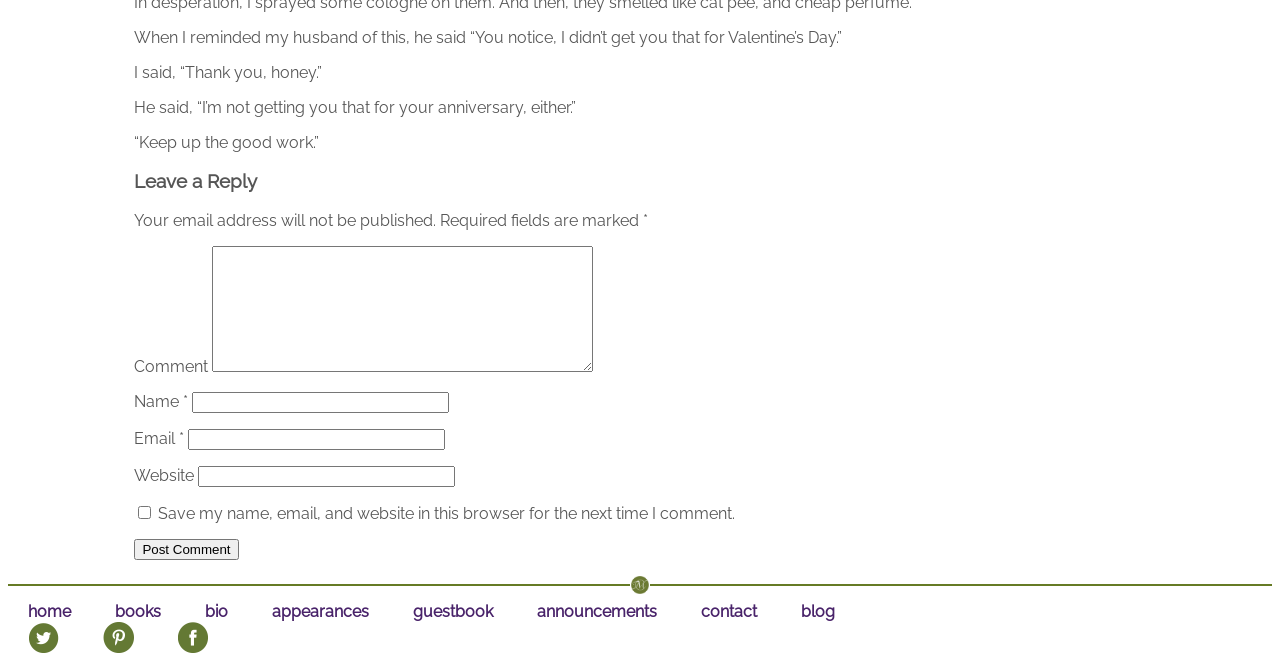Find the bounding box coordinates of the area to click in order to follow the instruction: "Go to the home page".

[0.006, 0.909, 0.071, 0.938]